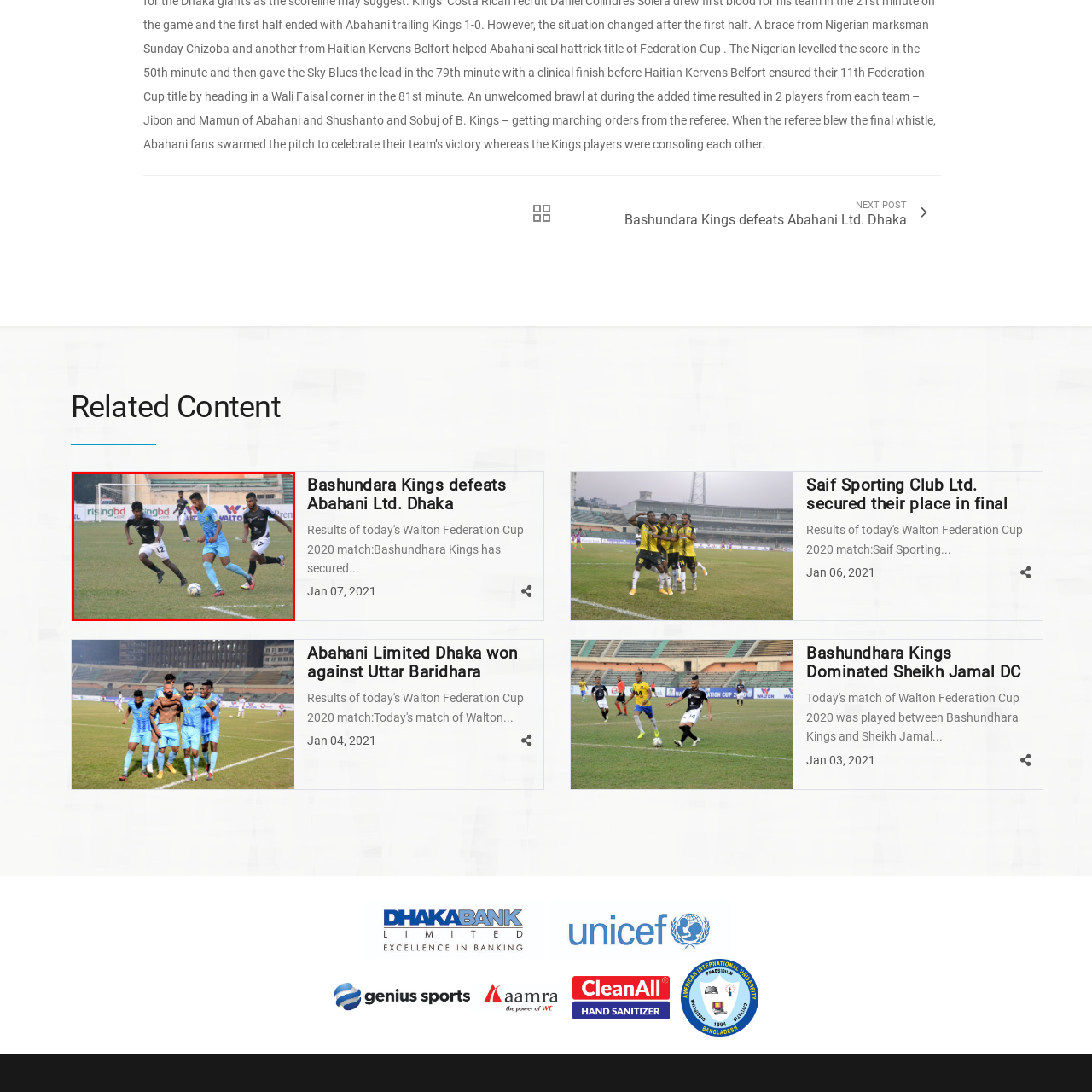Provide an in-depth caption for the image inside the red boundary.

The image captures an intense moment from a football match, showcasing a player in a bright blue kit skillfully dribbling the ball while being pursued by two opponents dressed in black uniforms. The background features a football goal and a field marked with promotional banners, indicating a competitive atmosphere. This scene is part of the recent match between Bashundhara Kings and Abahani Limited Dhaka, notably part of the Walton Federation Cup 2020. This event highlights the excitement of Bangladeshi football, with both teams striving for victory.